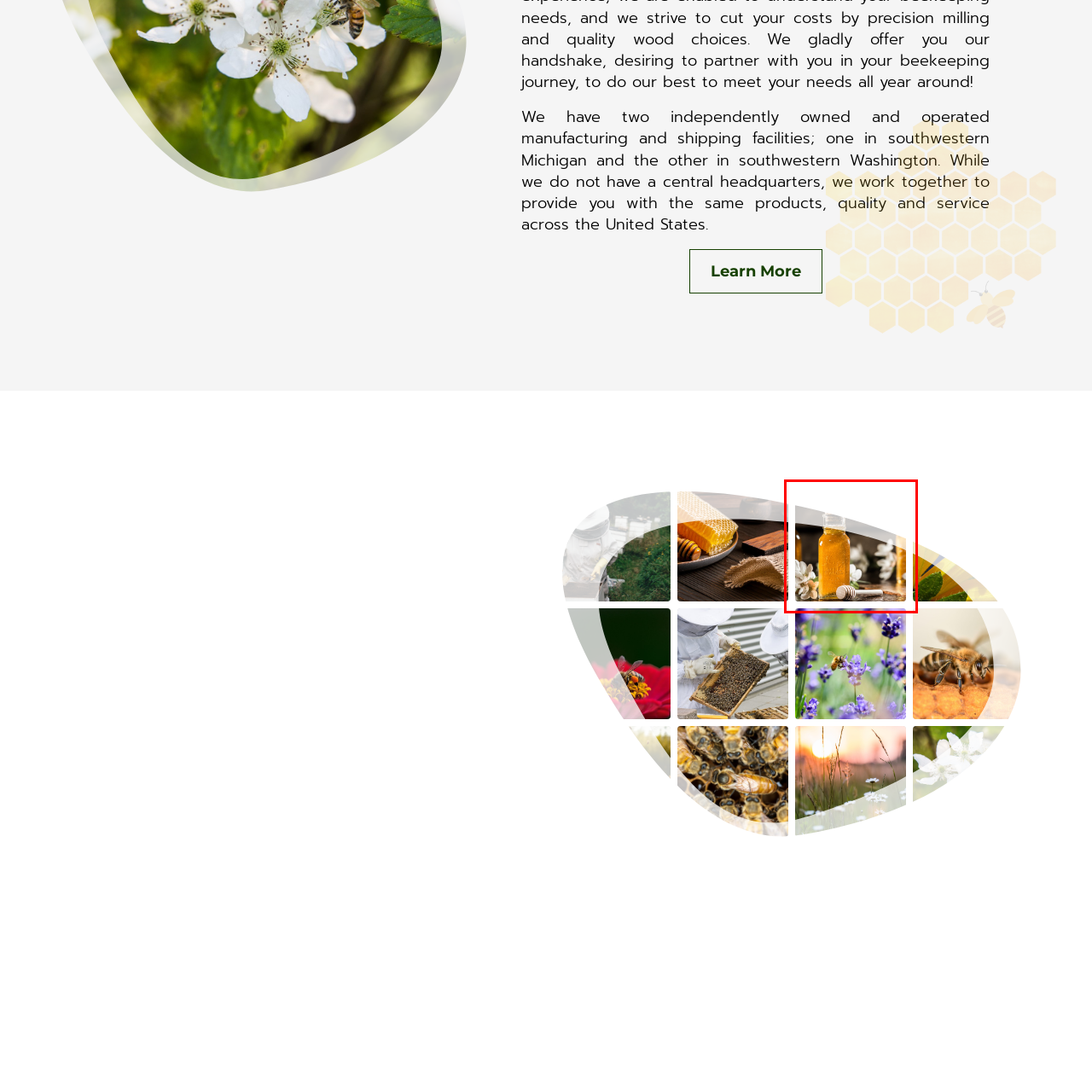Provide an in-depth description of the image within the red bounding box.

This image features a clear glass bottle filled with honey, showcasing its rich golden color and smooth texture. Surrounding the bottle are delicate white flowers and green leaves, enhancing the natural aesthetic of the scene. A wooden honey dipper rests alongside the bottle, emphasizing the connection to honey harvesting. The composition evokes a sense of freshness and purity, reflecting the natural ingredients often used in honey products. This image beautifully captures the essence of artisanal honey, inviting viewers to appreciate its qualities and the charm of nature's bounty.